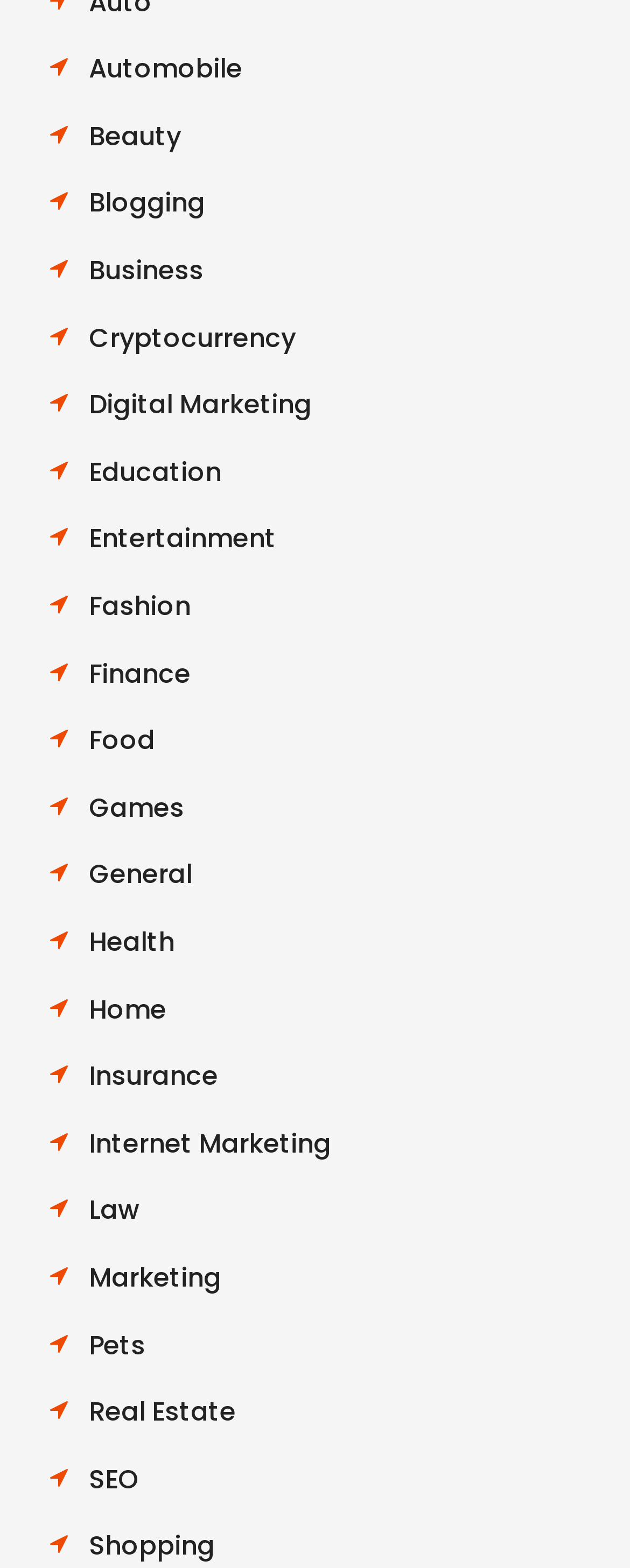Identify the bounding box coordinates of the region that should be clicked to execute the following instruction: "Click on Automobile".

[0.141, 0.032, 0.385, 0.056]